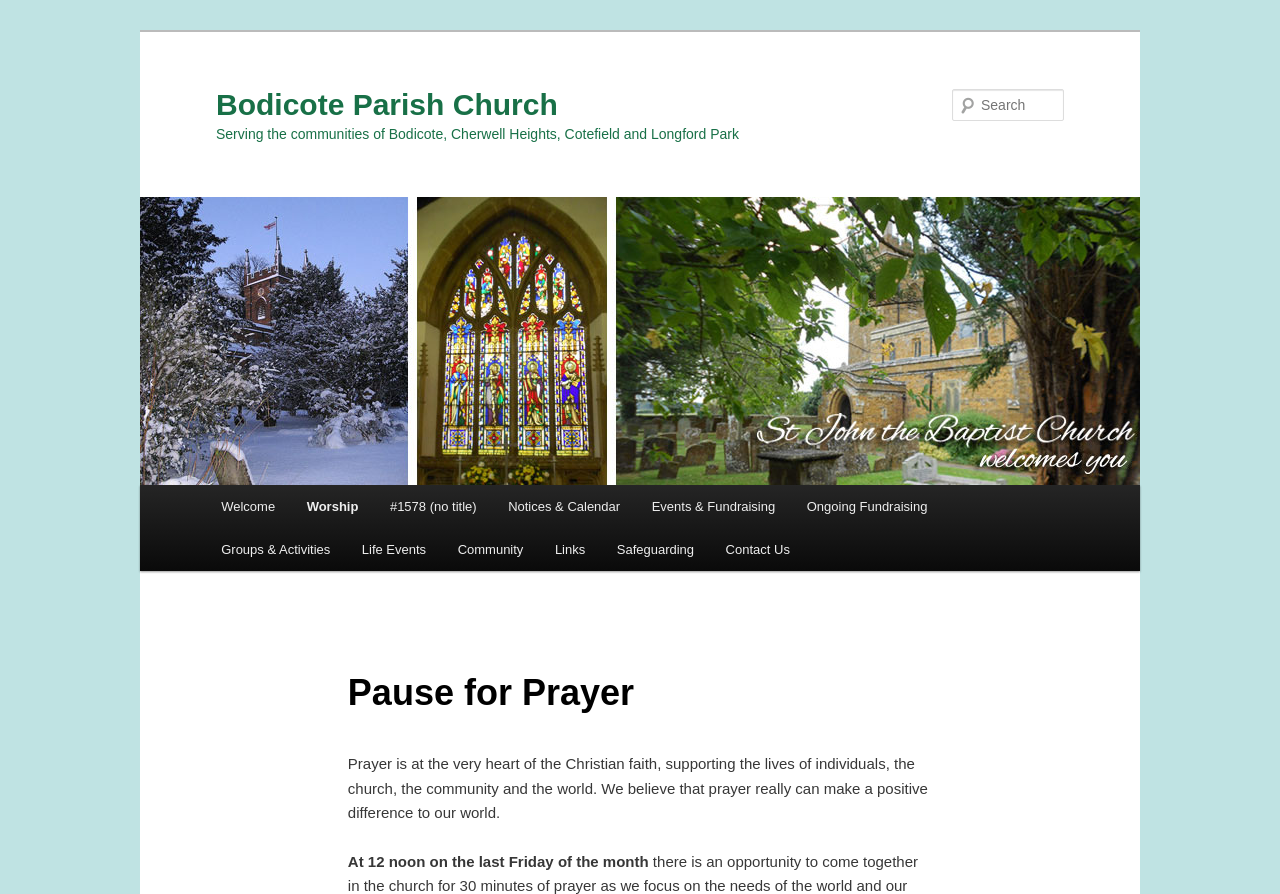Locate the bounding box coordinates of the clickable part needed for the task: "Learn about pause for prayer".

[0.272, 0.732, 0.728, 0.814]